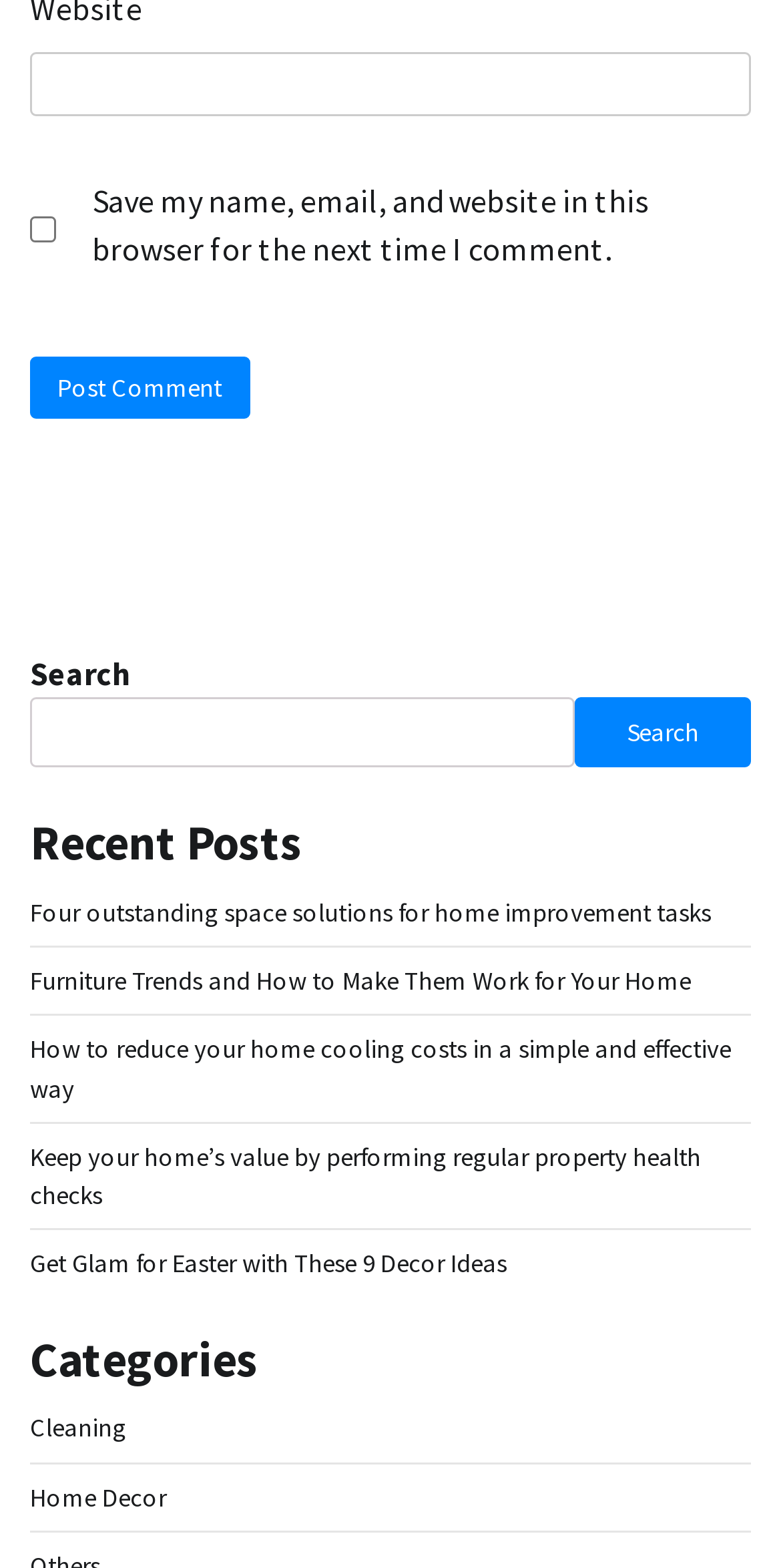Determine the bounding box for the HTML element described here: "name="Action" value="Submit Request"". The coordinates should be given as [left, top, right, bottom] with each number being a float between 0 and 1.

None